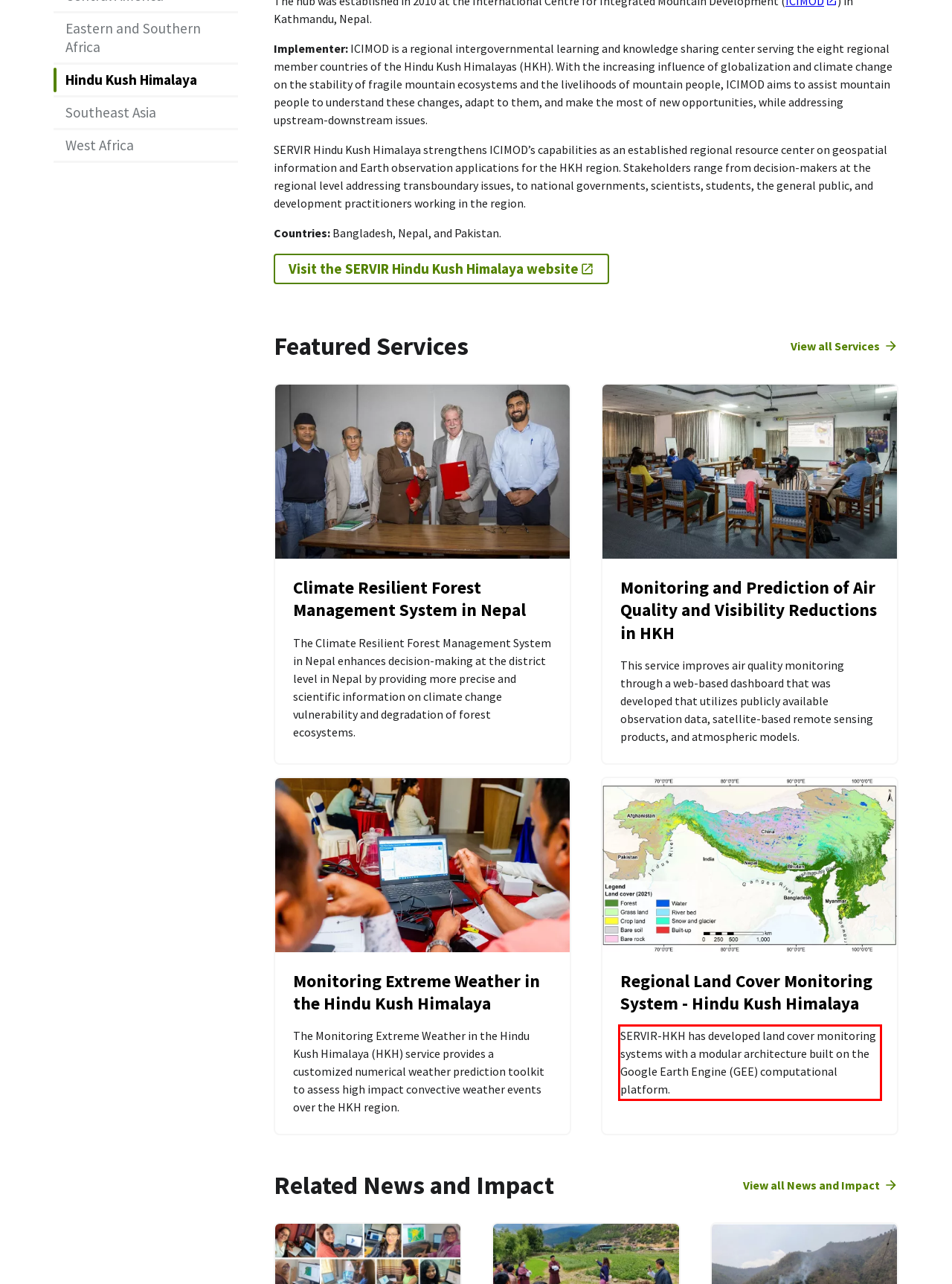Please extract the text content within the red bounding box on the webpage screenshot using OCR.

SERVIR-HKH has developed land cover monitoring systems with a modular architecture built on the Google Earth Engine (GEE) computational platform.